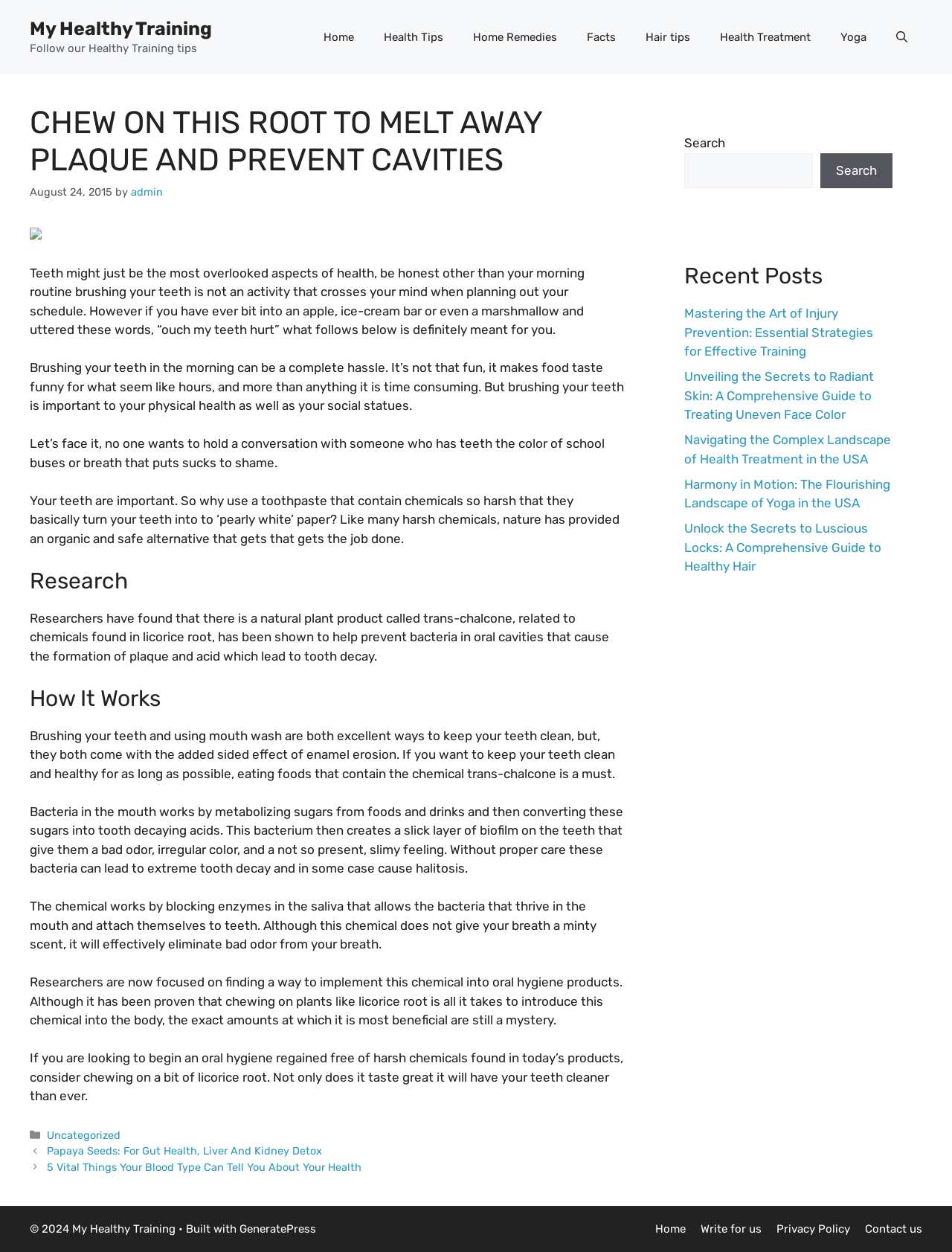Using the information in the image, give a detailed answer to the following question: How many links are there in the primary navigation?

I counted the number of links in the primary navigation section, which is located at the top of the webpage, and found 9 links: 'Home', 'Health Tips', 'Home Remedies', 'Facts', 'Hair tips', 'Health Treatment', 'Yoga', 'Open Search Bar'.